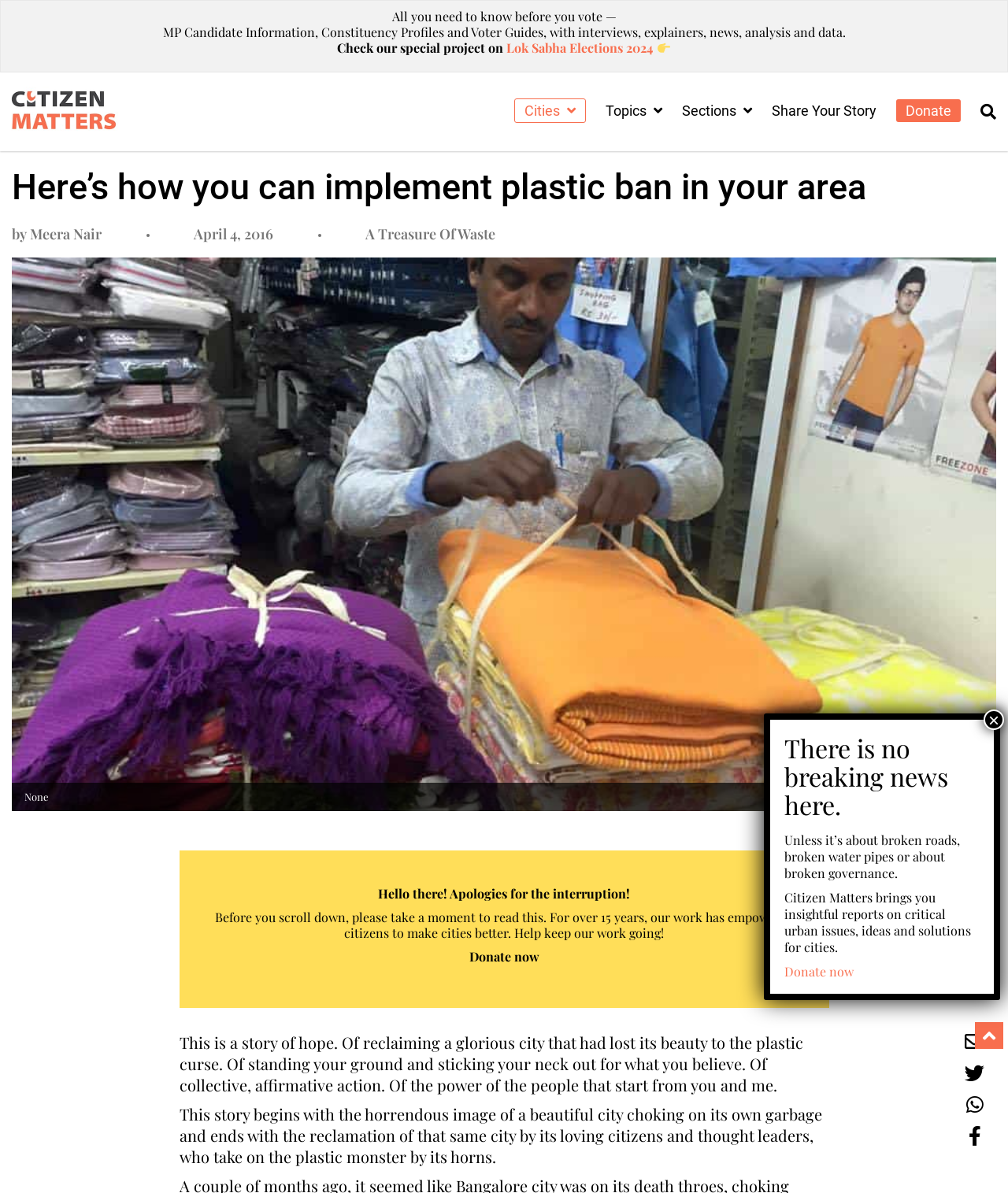Extract the main headline from the webpage and generate its text.

Here’s how you can implement plastic ban in your area